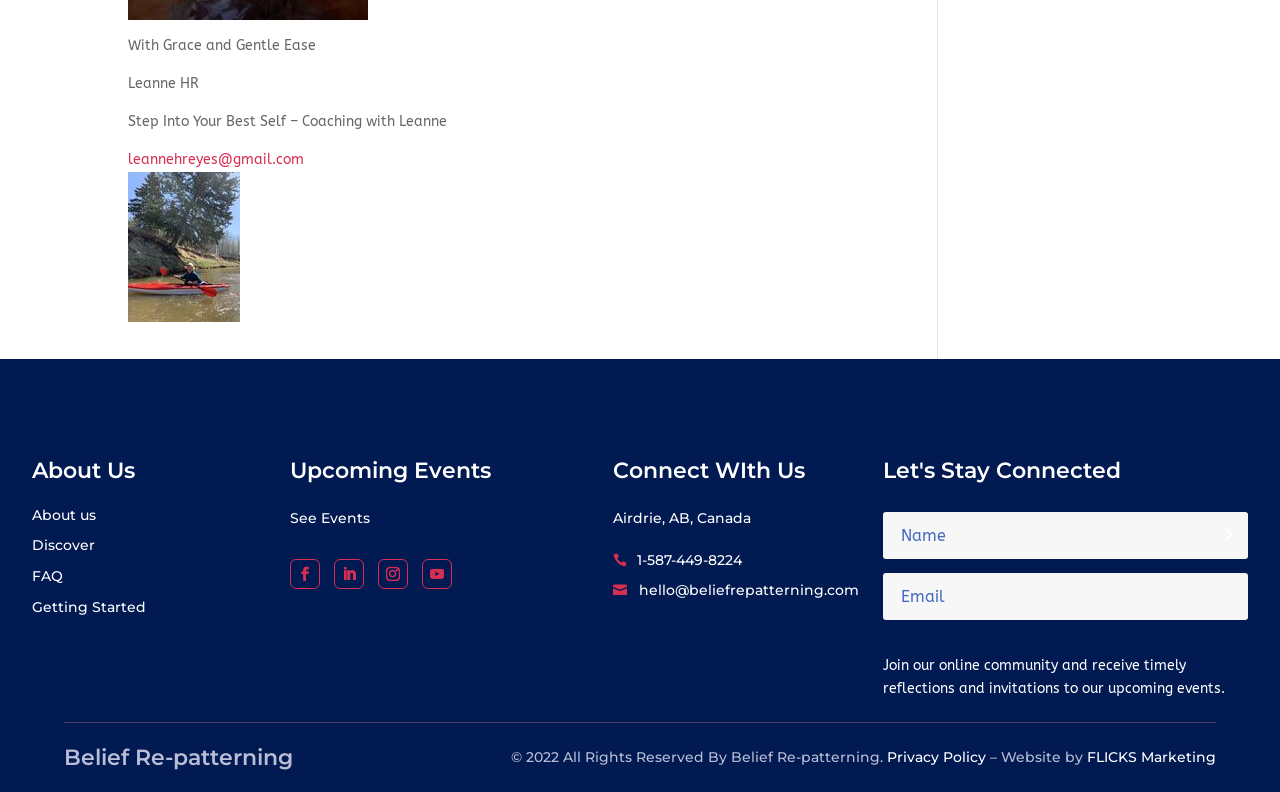What is the phone number to contact for coaching?
By examining the image, provide a one-word or phrase answer.

1-587-449-8224